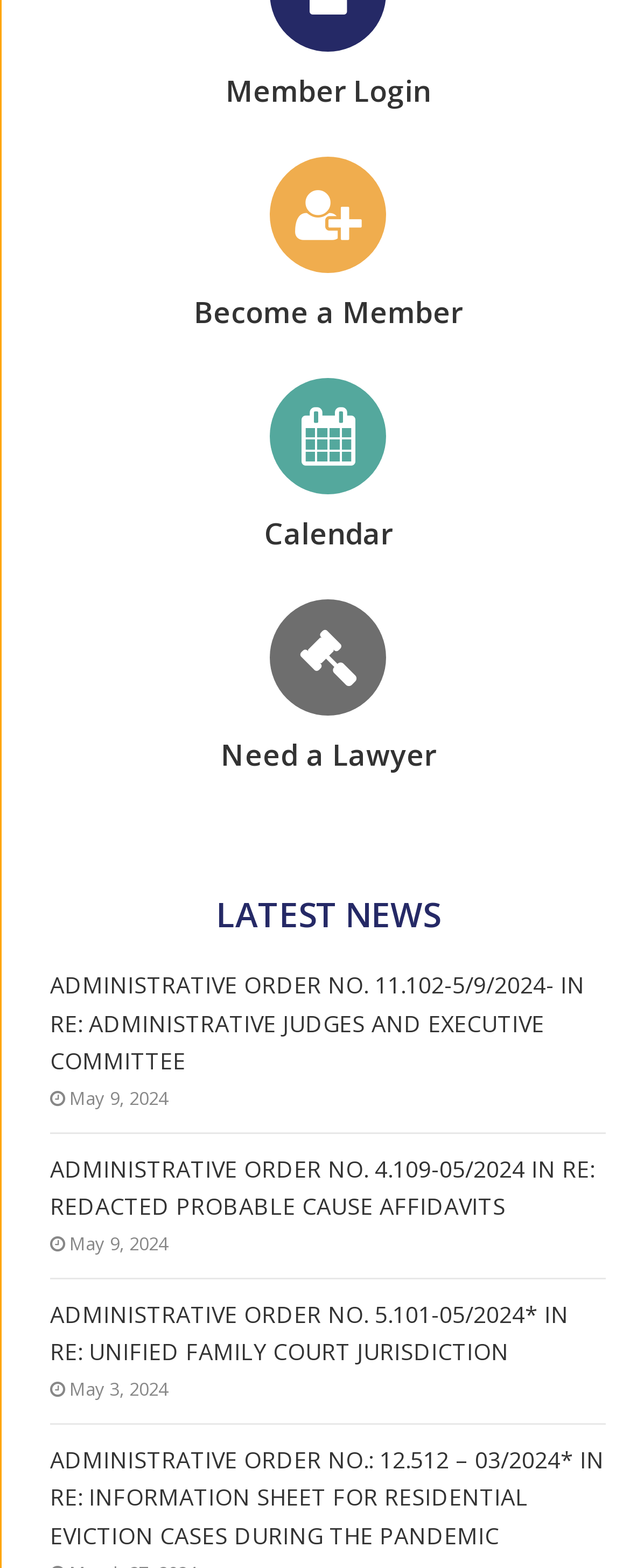For the given element description Calendar, determine the bounding box coordinates of the UI element. The coordinates should follow the format (top-left x, top-left y, bottom-right x, bottom-right y) and be within the range of 0 to 1.

[0.079, 0.241, 0.962, 0.351]